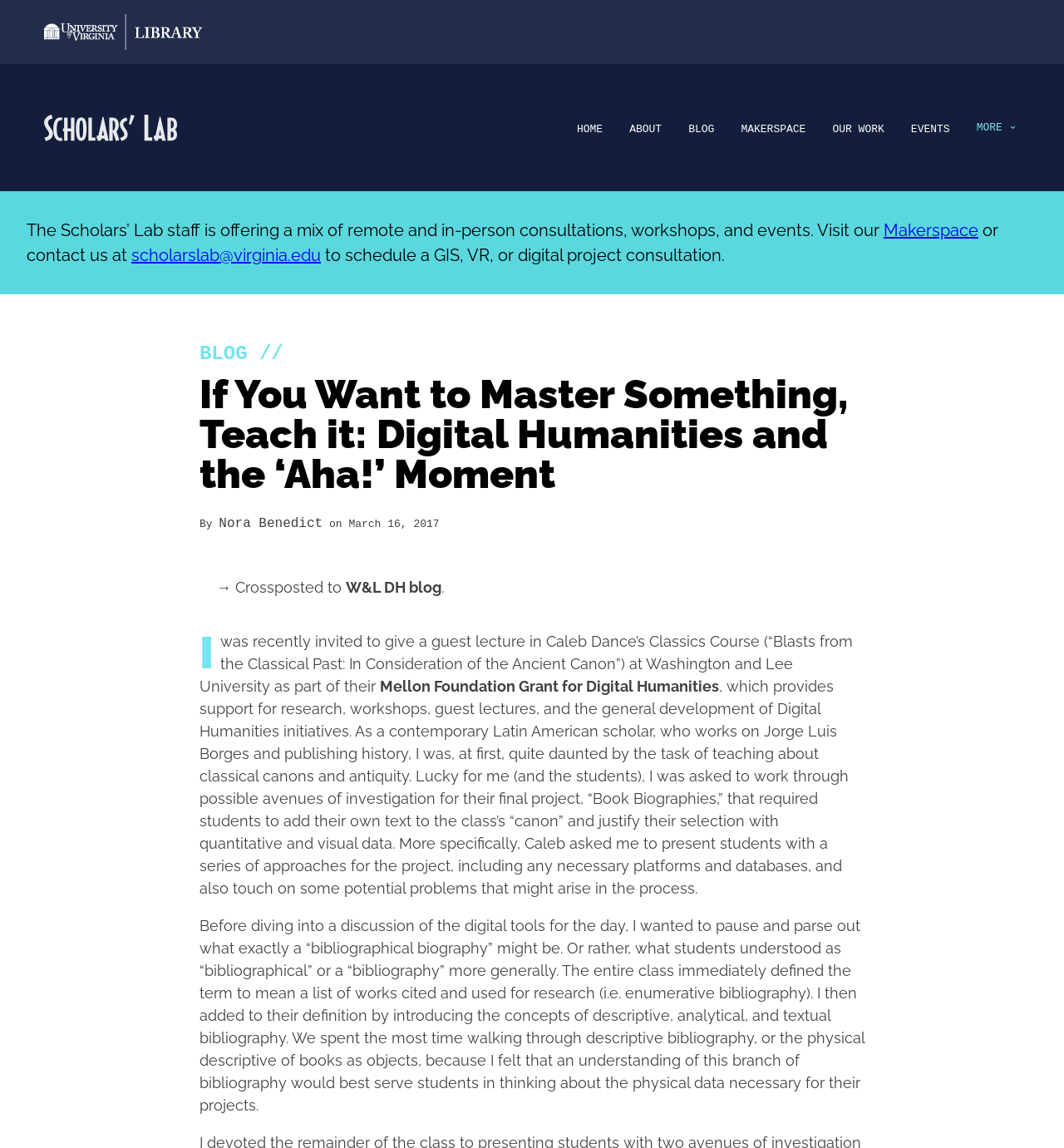Please answer the following question using a single word or phrase: 
What is the name of the university mentioned in the article?

Washington and Lee University